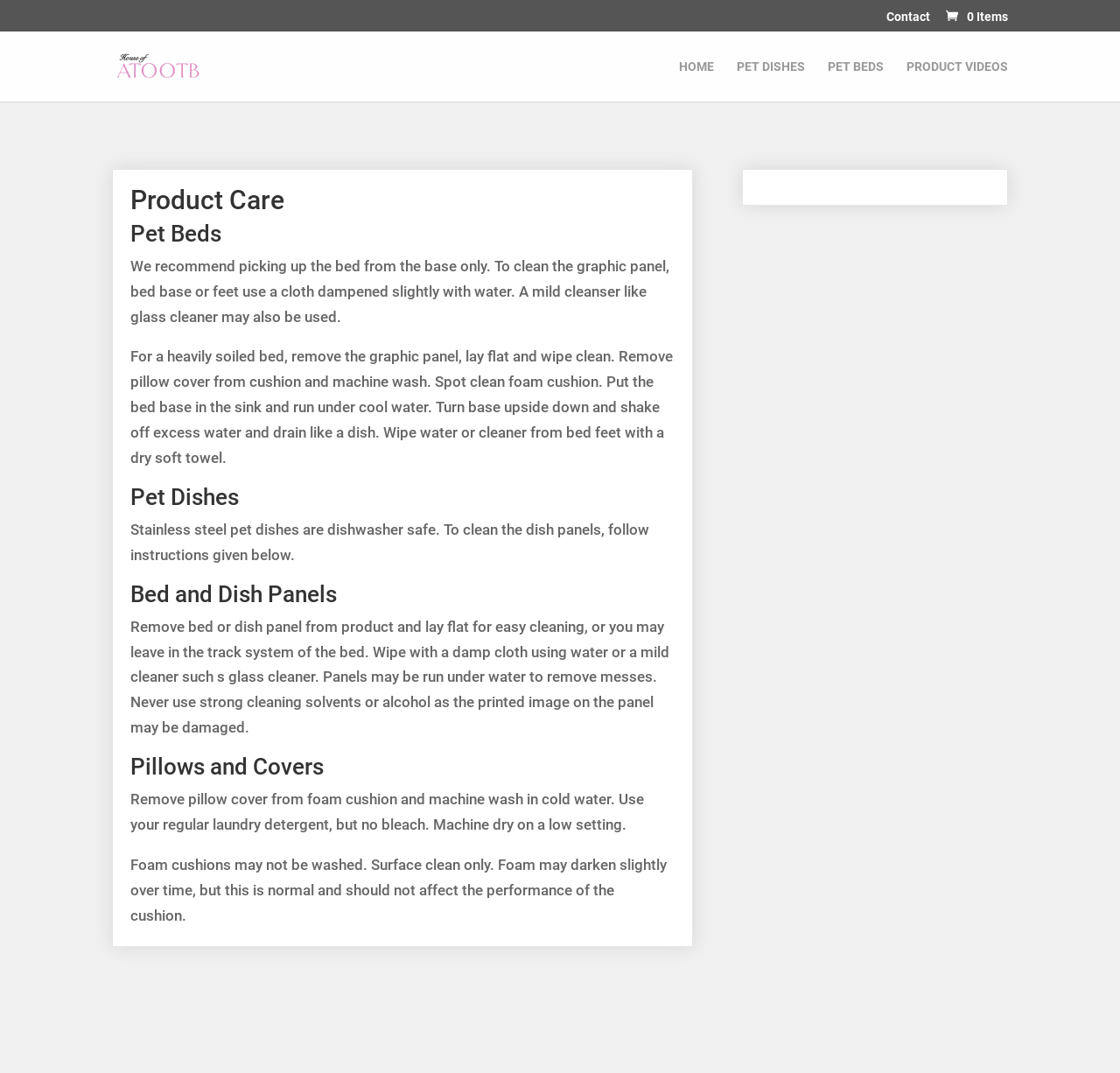Based on the image, please elaborate on the answer to the following question:
How to clean the stainless steel pet dishes?

The webpage states that stainless steel pet dishes are dishwasher safe, which means they can be cleaned using a dishwasher.